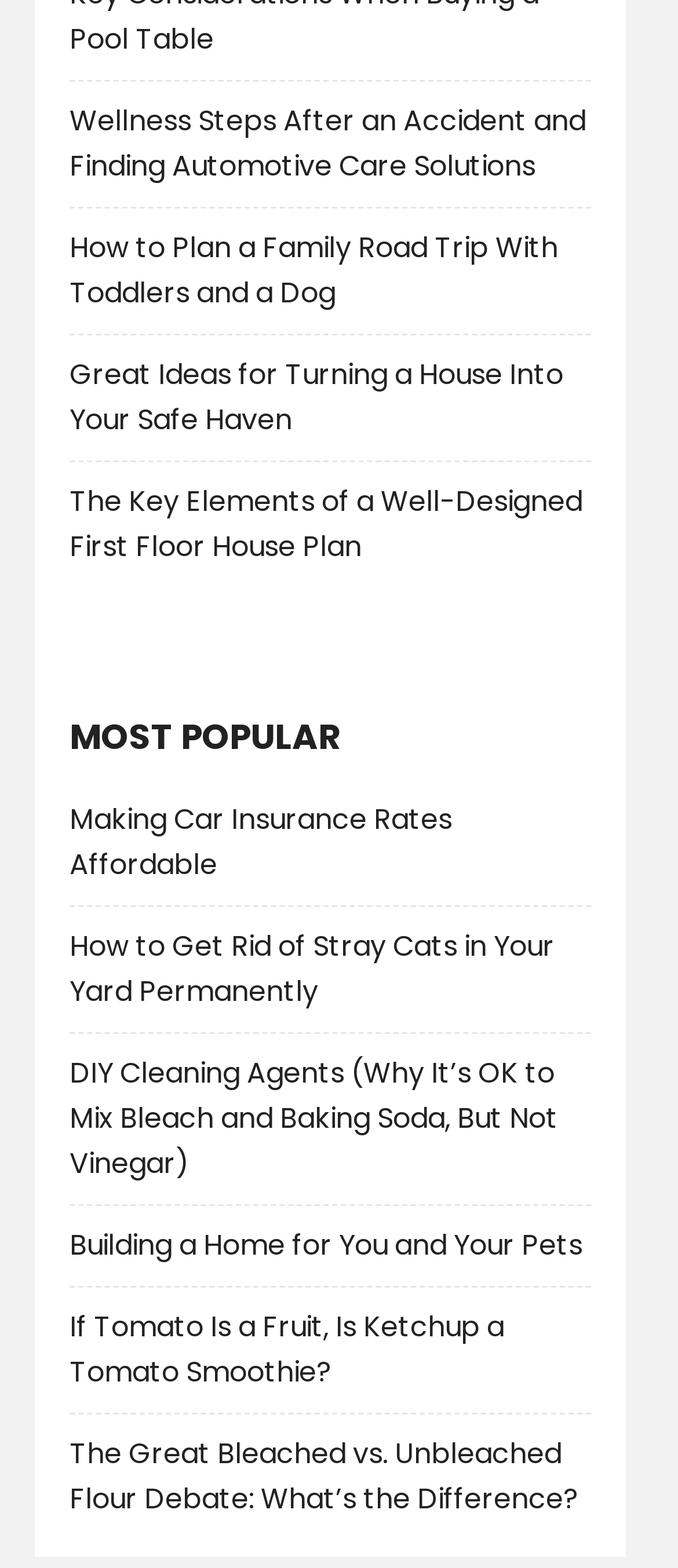Find the bounding box coordinates of the clickable element required to execute the following instruction: "Check out The Great Bleached vs. Unbleached Flour Debate: What’s the Difference?". Provide the coordinates as four float numbers between 0 and 1, i.e., [left, top, right, bottom].

[0.103, 0.914, 0.854, 0.969]